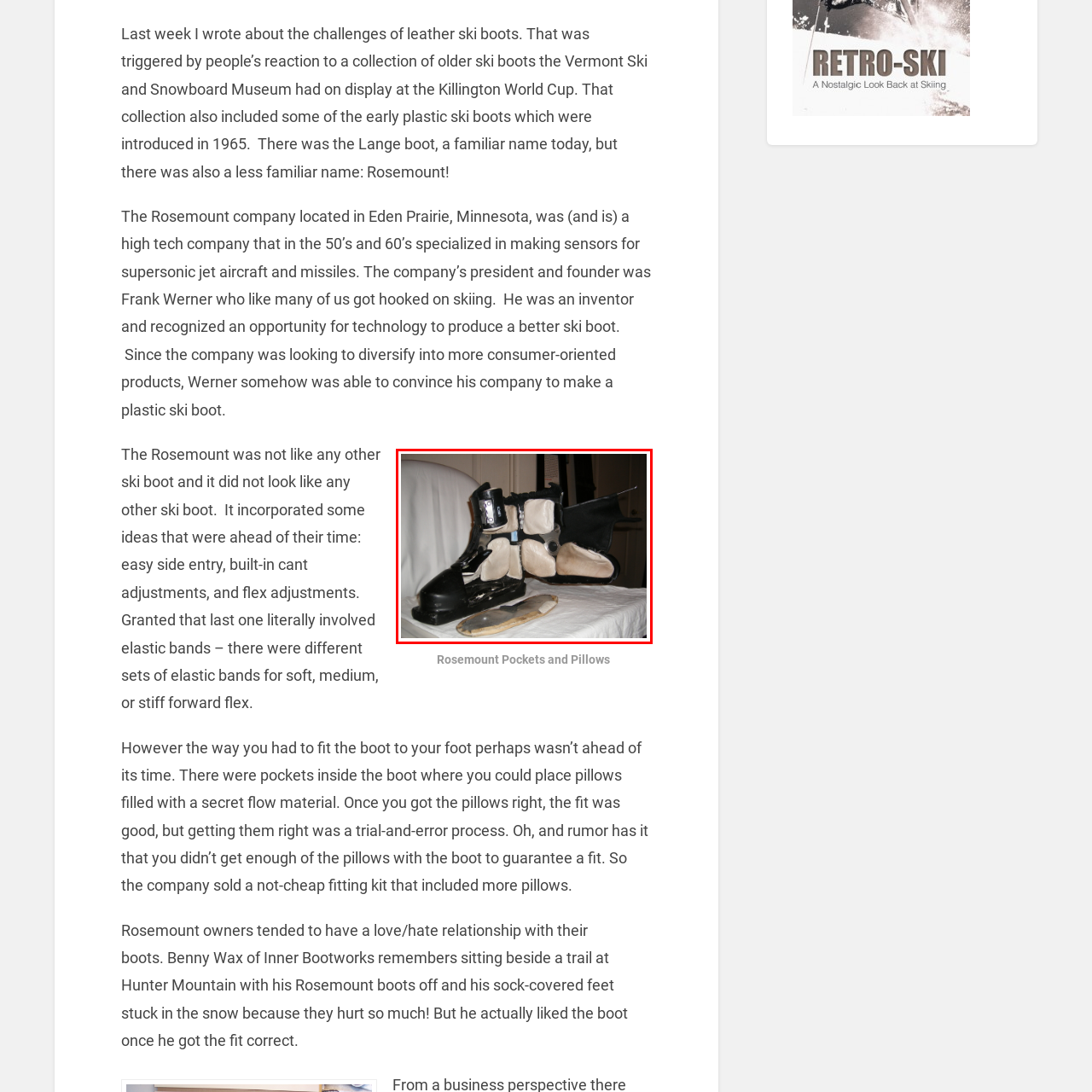Describe the contents of the image that is surrounded by the red box in a detailed manner.

The image showcases a unique ski boot from the Rosemount company, notable for its innovative design that set it apart from traditional ski boots. The boot is displayed in a disassembled state, revealing its interior structure, including pockets for adjustable pillows filled with a secret foam material aimed at providing a custom fit. The exterior of the boot is predominantly black, featuring a side entry mechanism and a buckling system which reflects its advanced engineering for the time. This design allowed users to make flex adjustments with varying elastic bands, catering to different skiing styles. The Rosemount ski boot represents an era of experimentation in ski technology during the 1960s, merging the world of high-tech manufacturing with consumer sports gear.